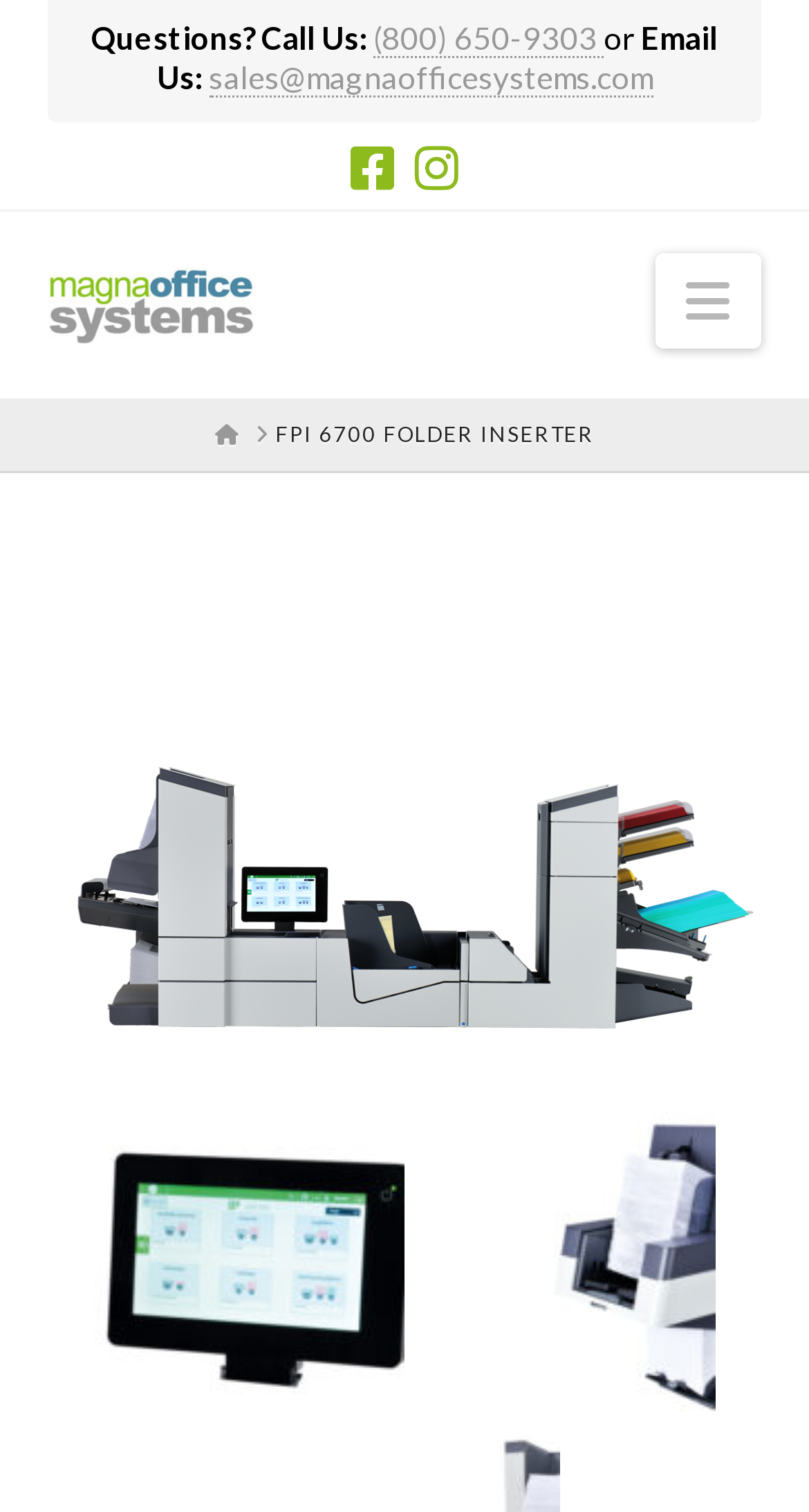Refer to the image and provide an in-depth answer to the question: 
How many images are present on the webpage?

I counted the images by looking at the webpage structure, where I found three image elements with the description 'Image'.